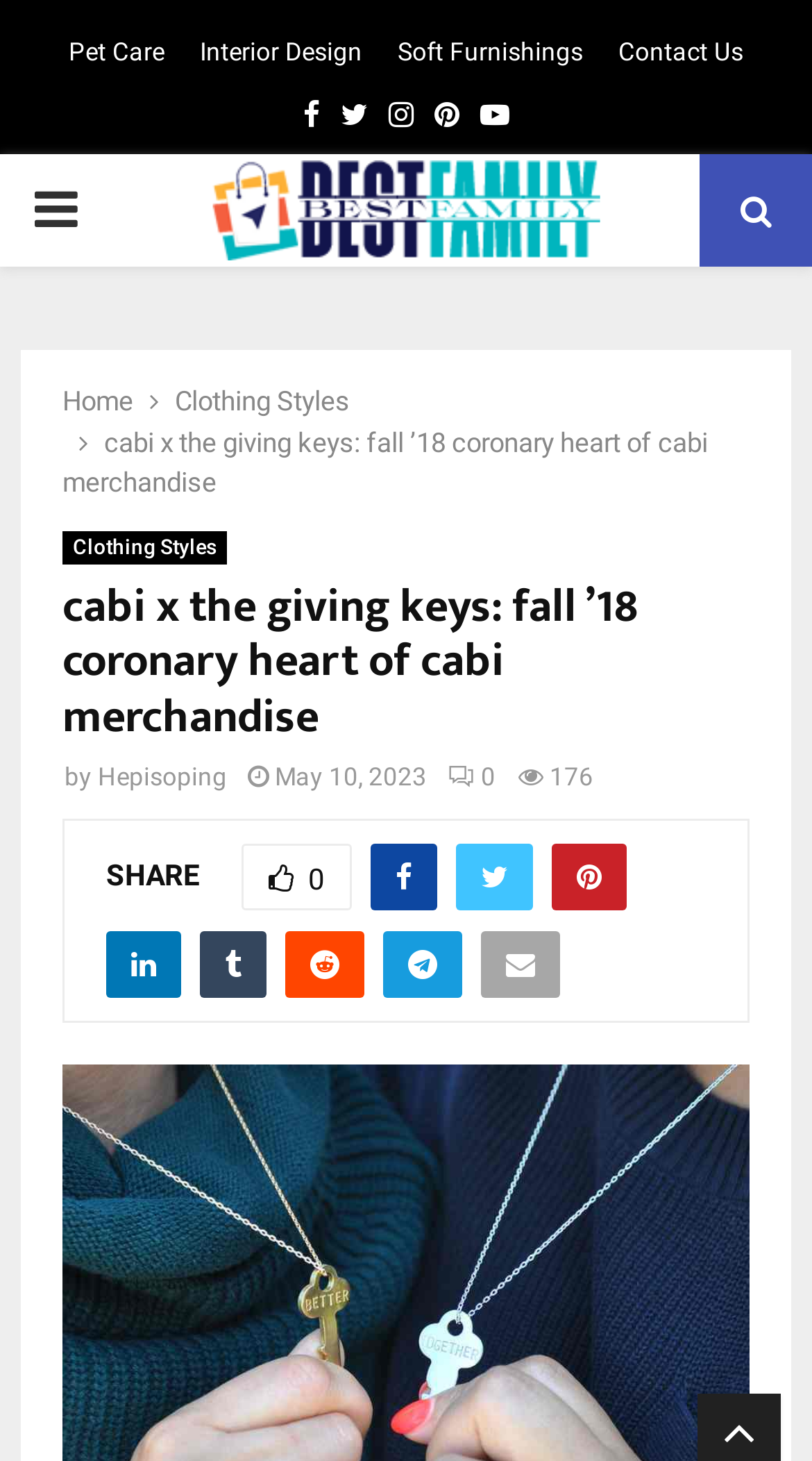Answer the following inquiry with a single word or phrase:
How many links are present in the PRIMARY MENU?

5